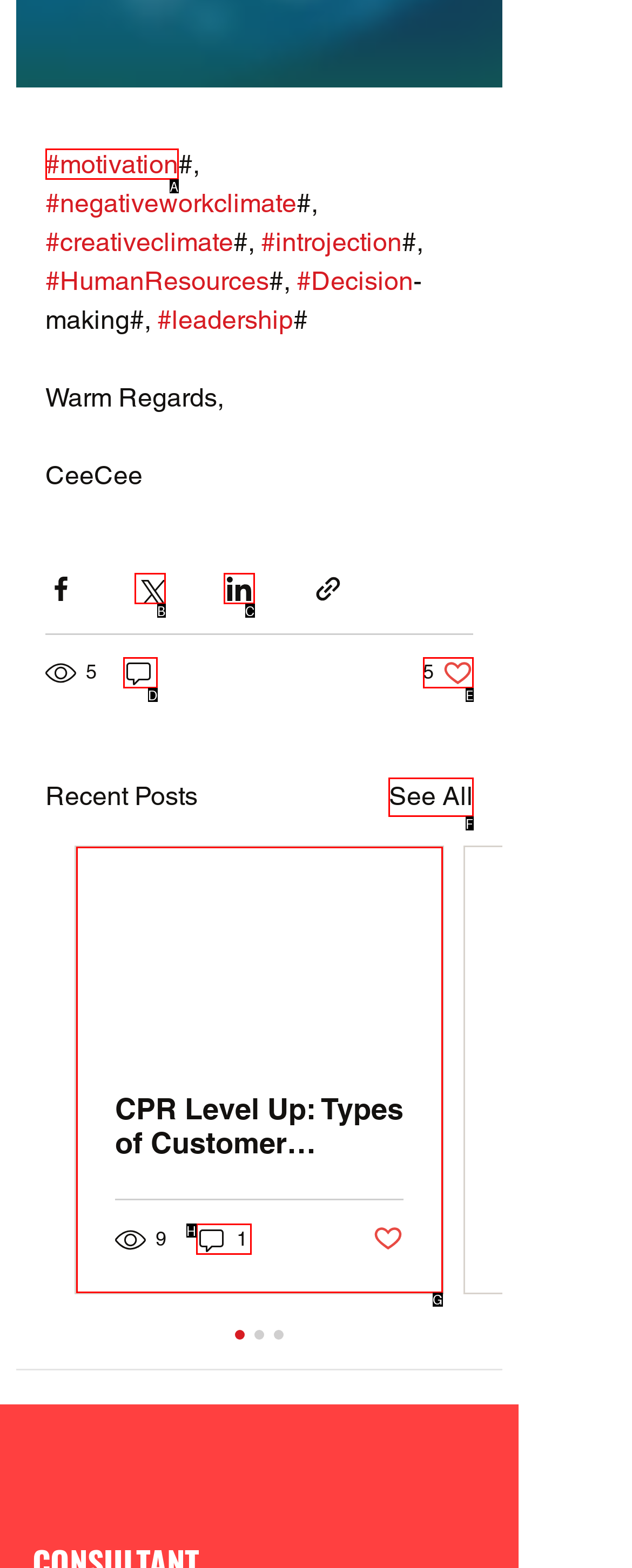Tell me which one HTML element I should click to complete the following task: View the Portfolio Answer with the option's letter from the given choices directly.

None